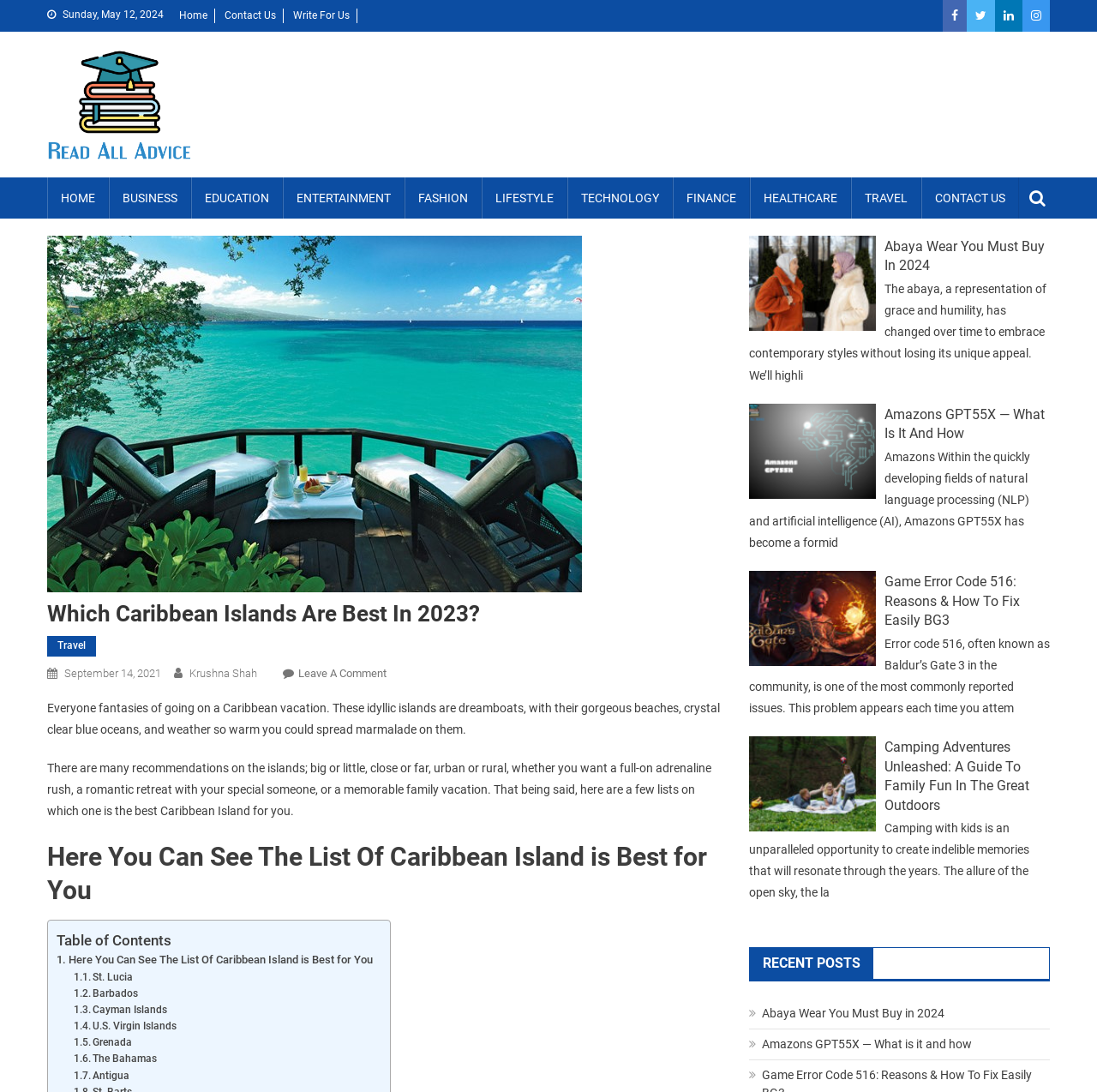What is the author of the article 'Which Caribbean Islands Are Best In 2023?'?
Answer with a single word or short phrase according to what you see in the image.

Krushna Shah